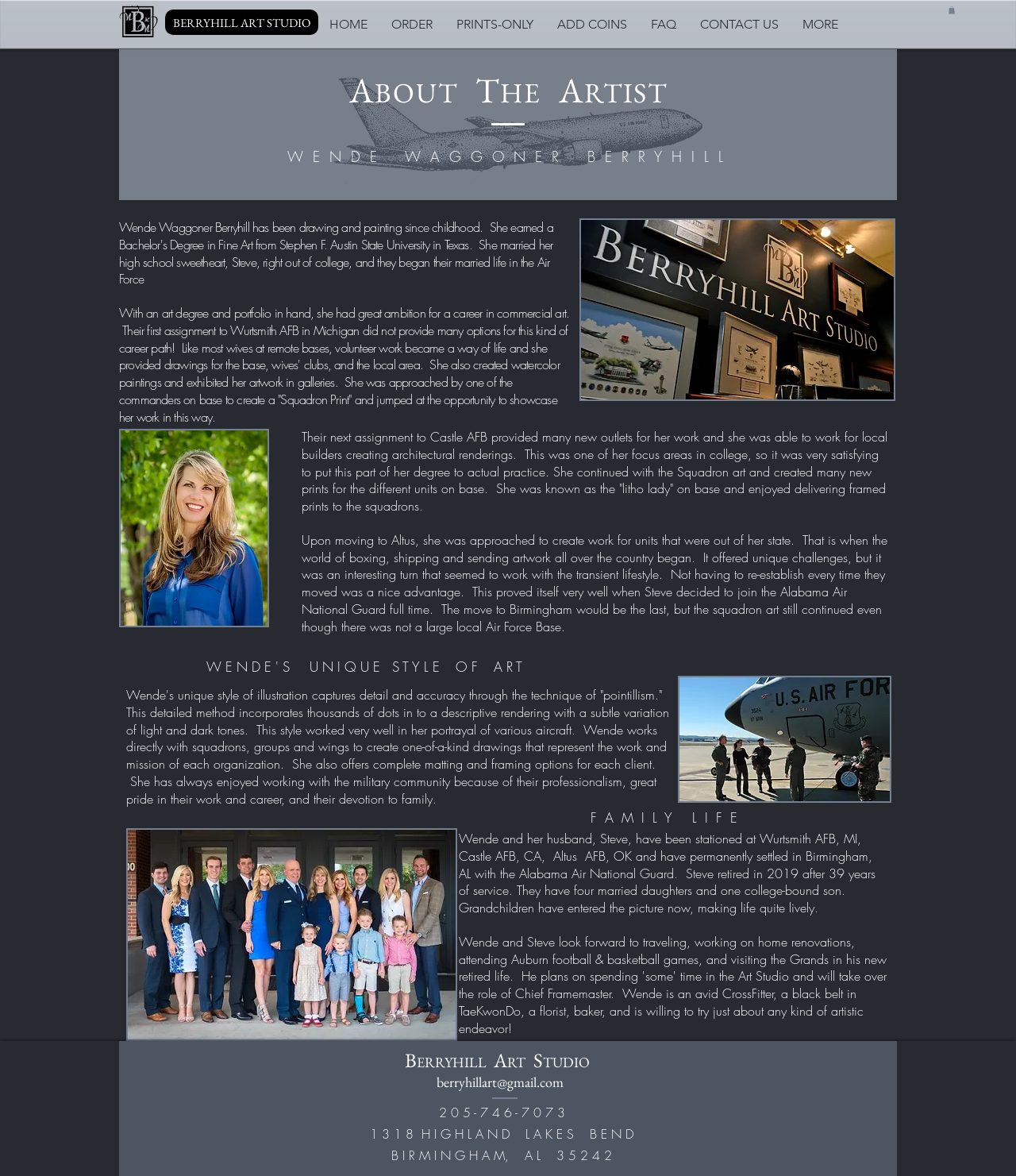What is the principal heading displayed on the webpage?

W  E  N  D  E      W  A  G  G  O  N  E  R      B  E  R  R  Y  H  I  L  L